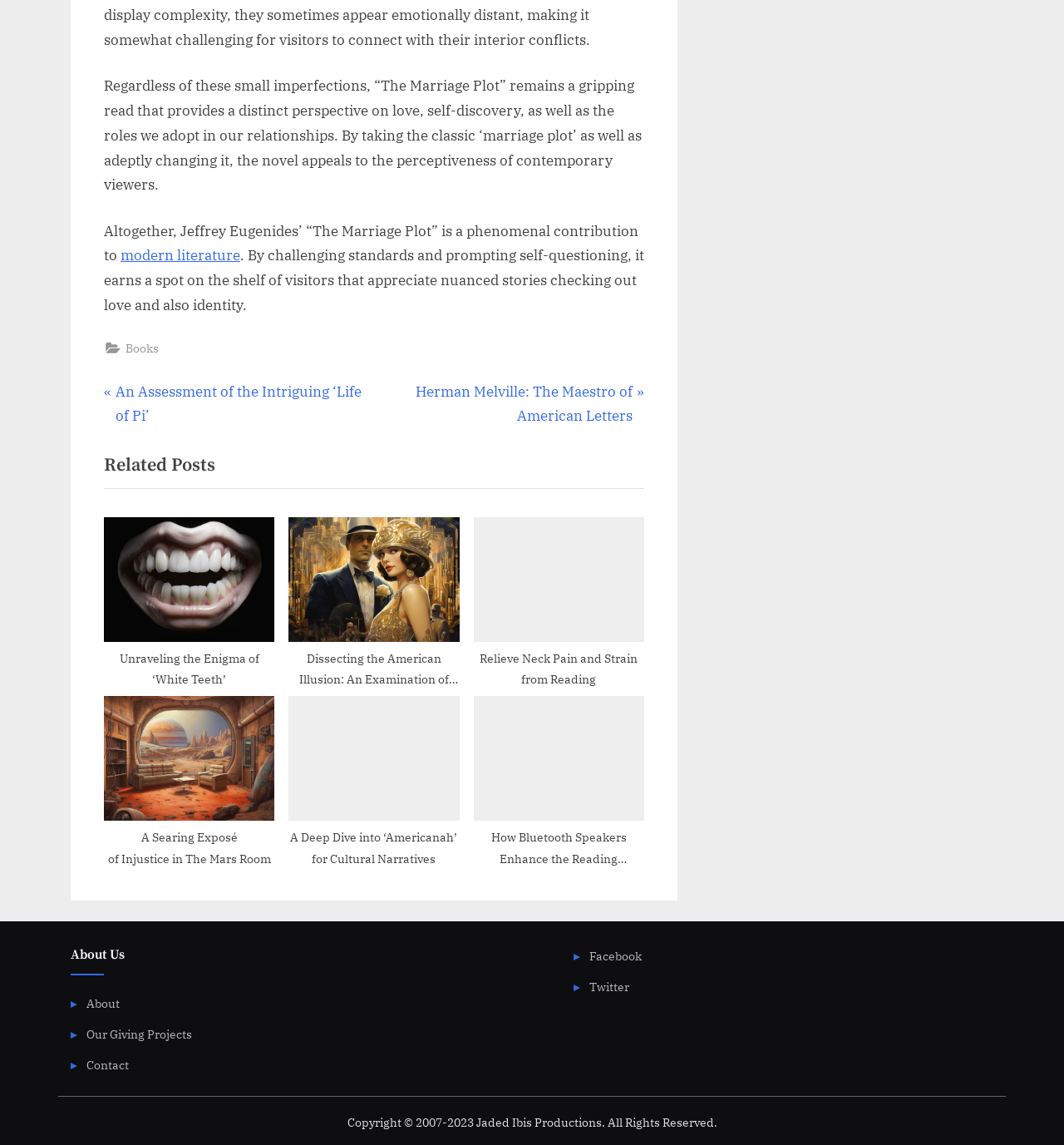Kindly determine the bounding box coordinates for the area that needs to be clicked to execute this instruction: "Connect with us on Twitter".

None